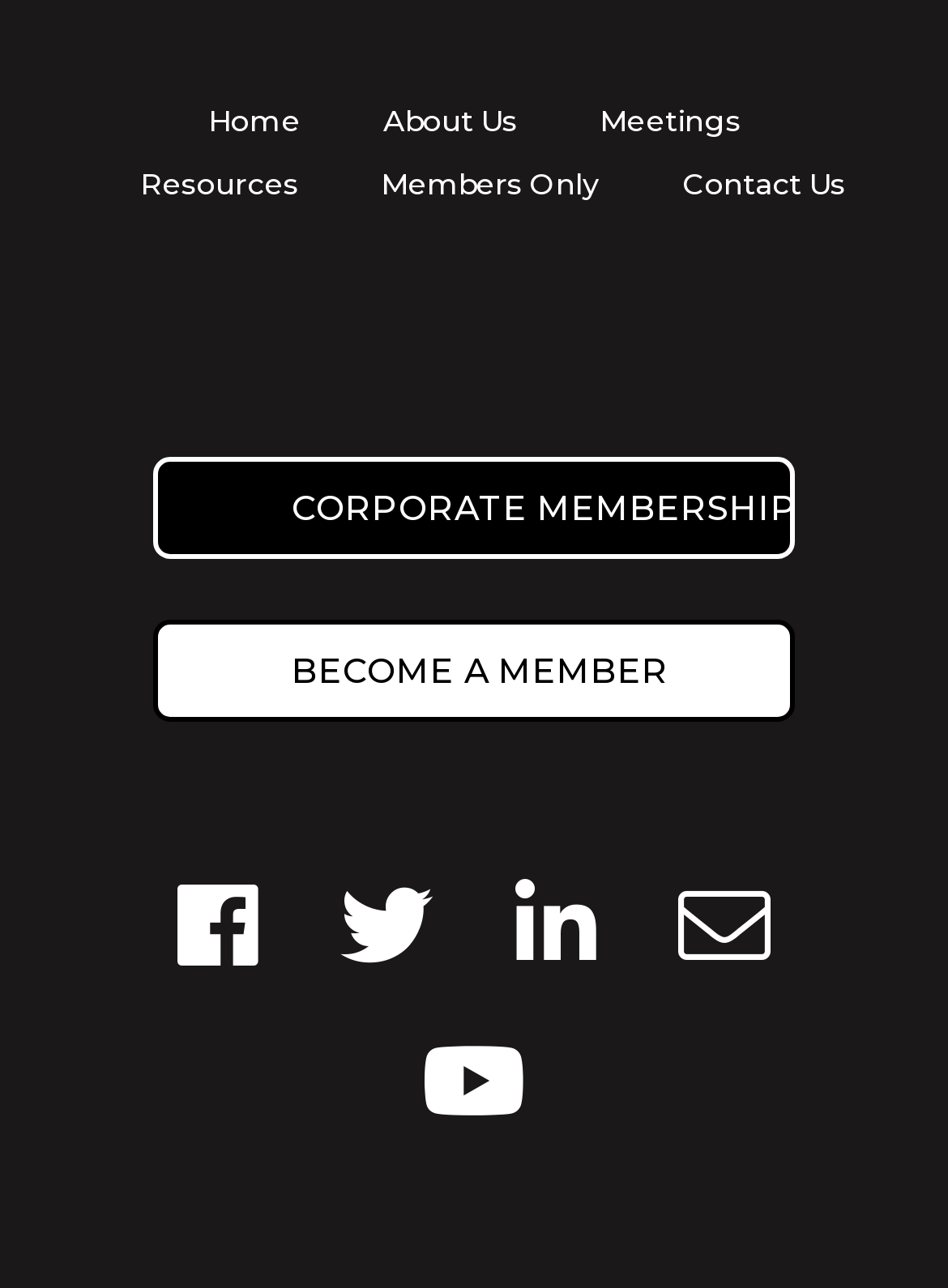How many main links are there in the first row?
Based on the image, provide your answer in one word or phrase.

3